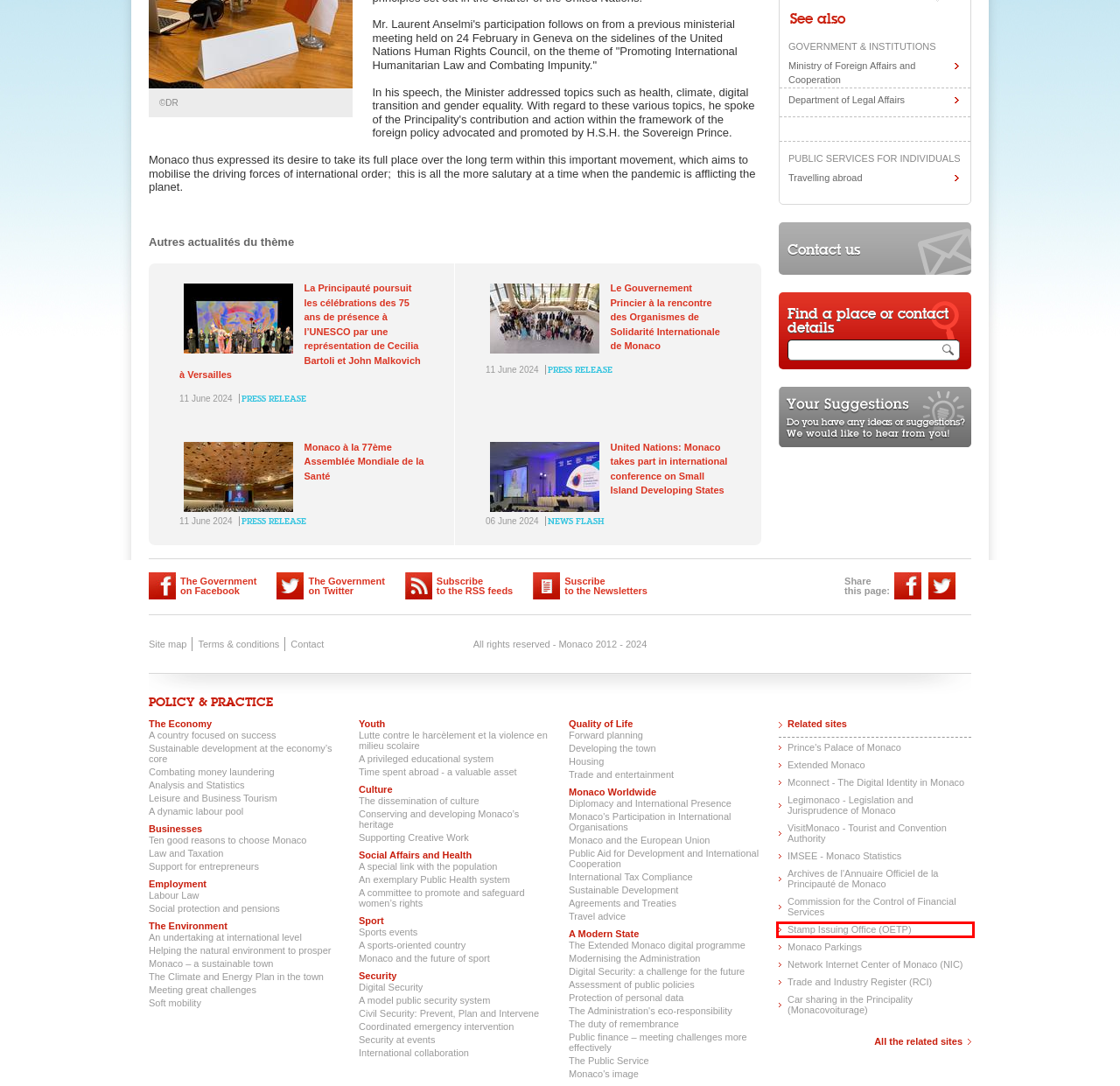Given a screenshot of a webpage with a red bounding box around an element, choose the most appropriate webpage description for the new page displayed after clicking the element within the bounding box. Here are the candidates:
A. Legimonaco
B. Monaco Parkings
C. Site des anciens annuaires officiels de la Principauté de Monaco
D. Office des Émissions de Timbres-Poste
E. IMSEE - Monaco Statistics
F. Home - CCAF
G. MConnect | Your digital identity in Monaco
H. Extended Monaco : L’ambition de la principauté à l’ère du digital

D